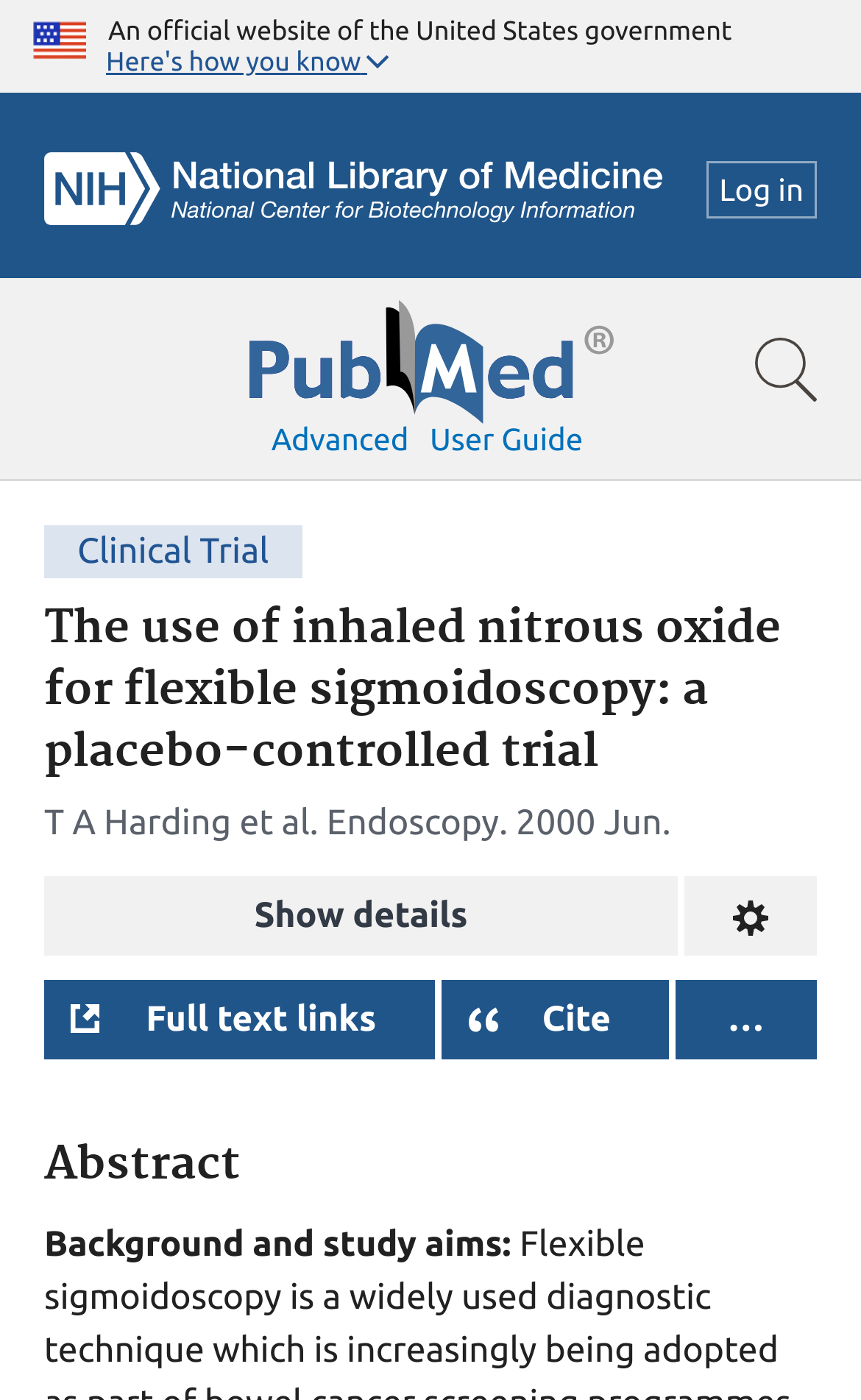Using floating point numbers between 0 and 1, provide the bounding box coordinates in the format (top-left x, top-left y, bottom-right x, bottom-right y). Locate the UI element described here: aria-label="NCBI Logo"

[0.051, 0.109, 0.769, 0.175]